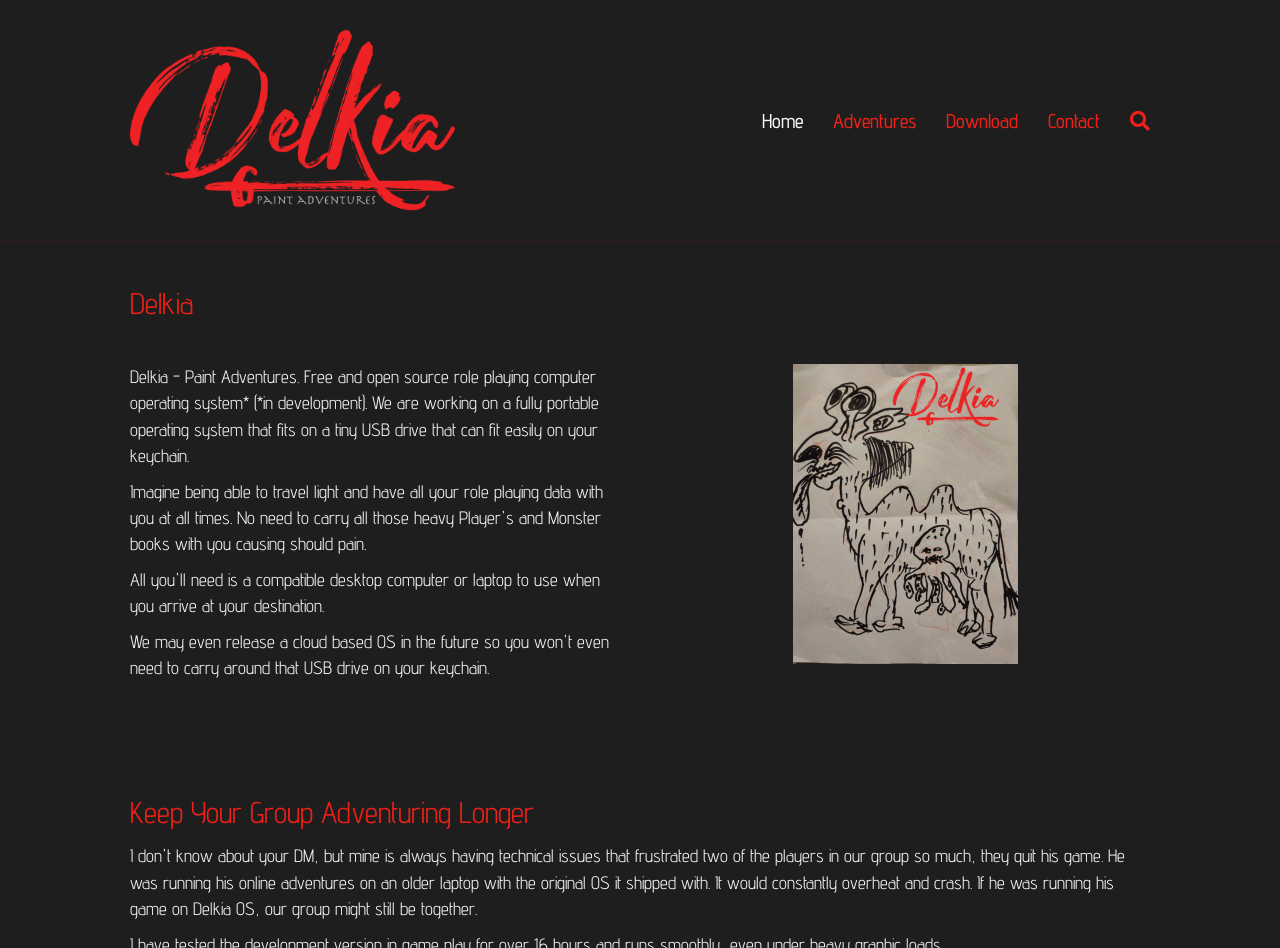Provide a thorough description of the webpage's content and layout.

The webpage is about Delkia OS and Adventures, a portable operating system for role-playing games. At the top-left corner, there is a logo image of Delkia, accompanied by a link to the Delkia homepage. Next to the logo, there is a navigation menu with five links: Home, Adventures, Download, Contact, and Search. The Search link has a dropdown menu.

Below the navigation menu, there is a heading that reads "Delkia" in large font. Underneath the heading, there is a paragraph of text that describes Delkia as a free and open-source role-playing computer operating system that fits on a tiny USB drive. This text is positioned on the left side of the page.

On the right side of the page, there is an image of a camel monster, which appears to be a game-related graphic. This image is positioned below the navigation menu and above the heading "Keep Your Group Adventuring Longer", which is located near the bottom of the page.